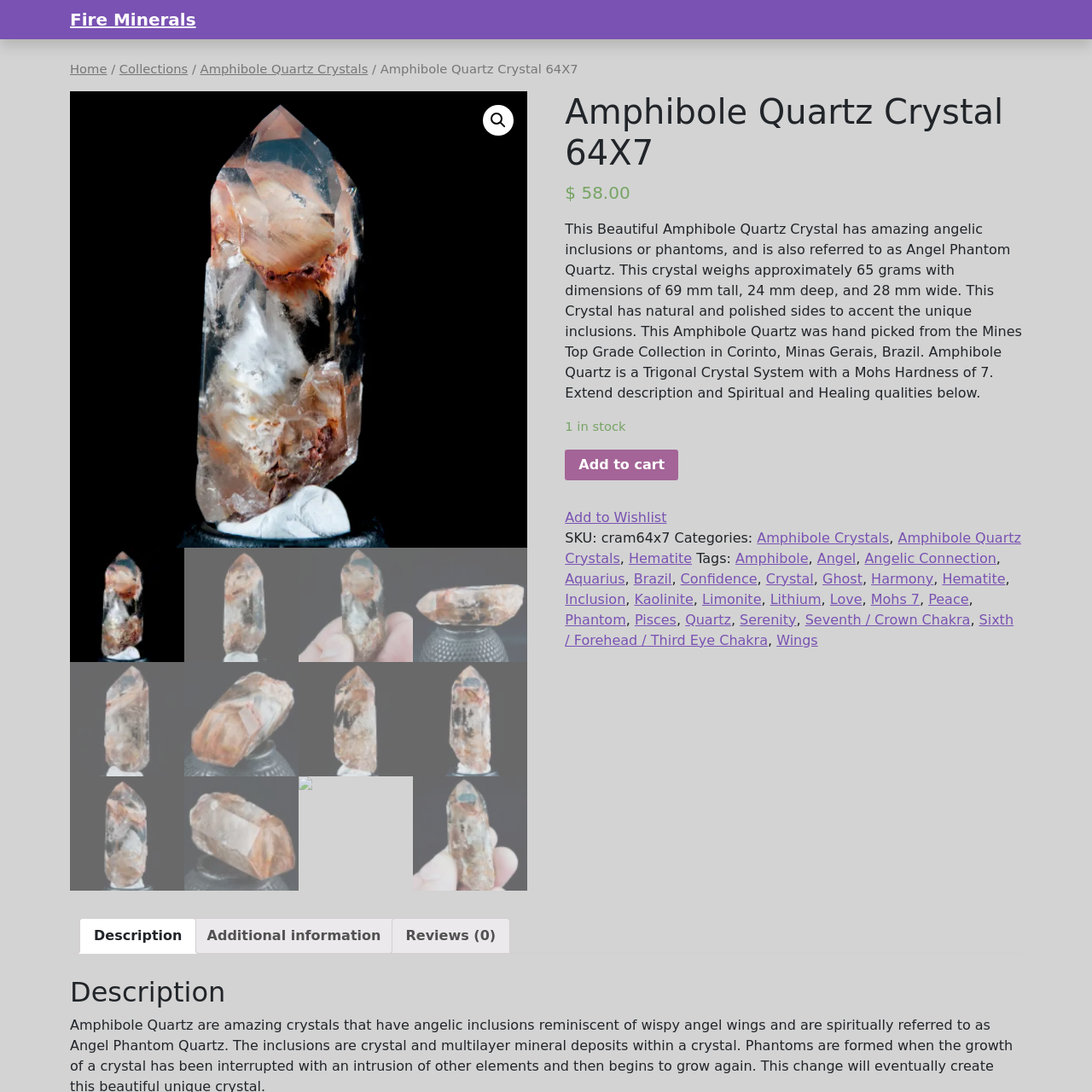Please scrutinize the image marked by the red boundary and answer the question that follows with a detailed explanation, using the image as evidence: 
Where is the origin of the Amphibole Quartz Crystal?

According to the caption, the origin of the Amphibole Quartz Crystal is specified as Corinto, Minas Gerais, Brazil, which provides information about the crystal's geographical source.